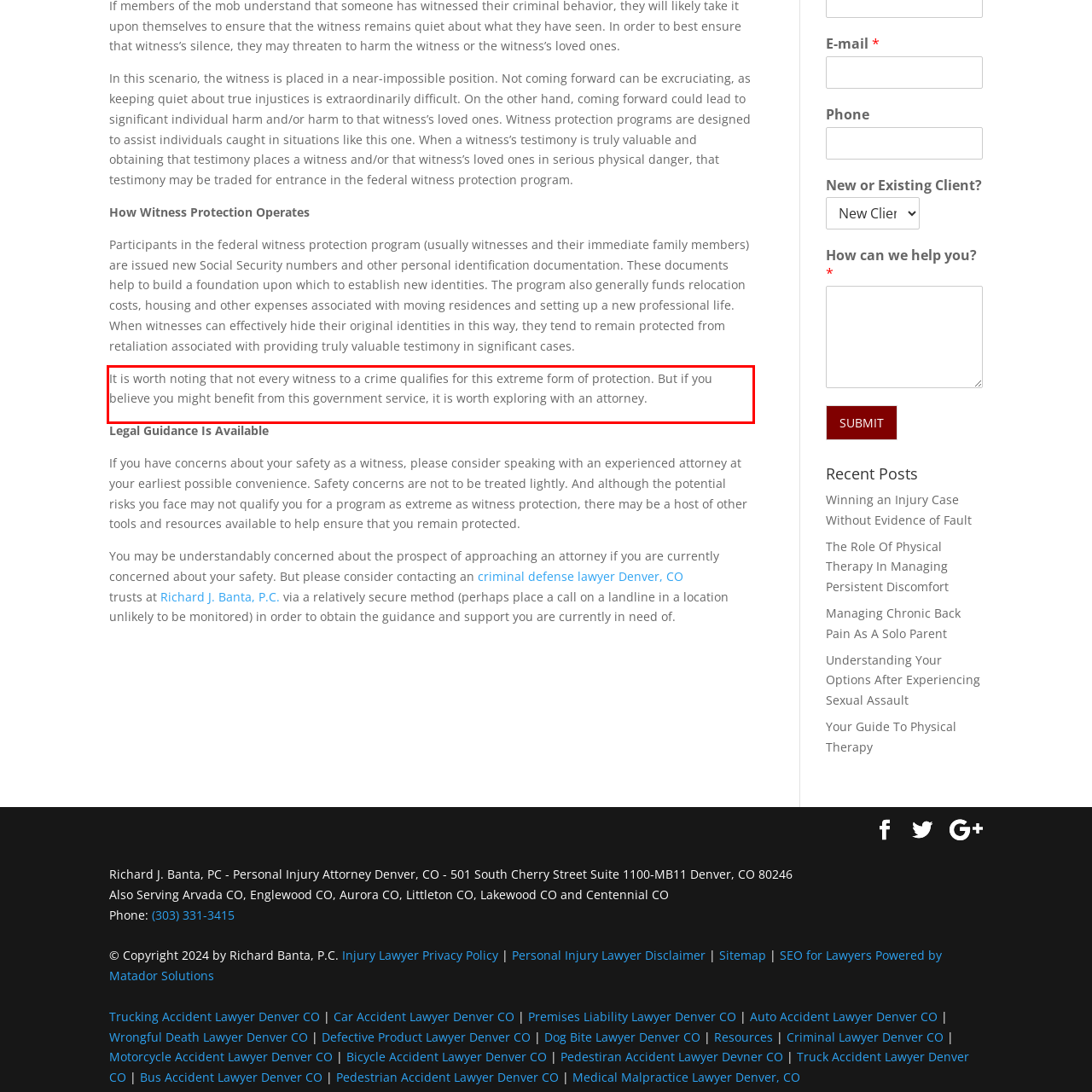You are presented with a webpage screenshot featuring a red bounding box. Perform OCR on the text inside the red bounding box and extract the content.

It is worth noting that not every witness to a crime qualifies for this extreme form of protection. But if you believe you might benefit from this government service, it is worth exploring with an attorney.